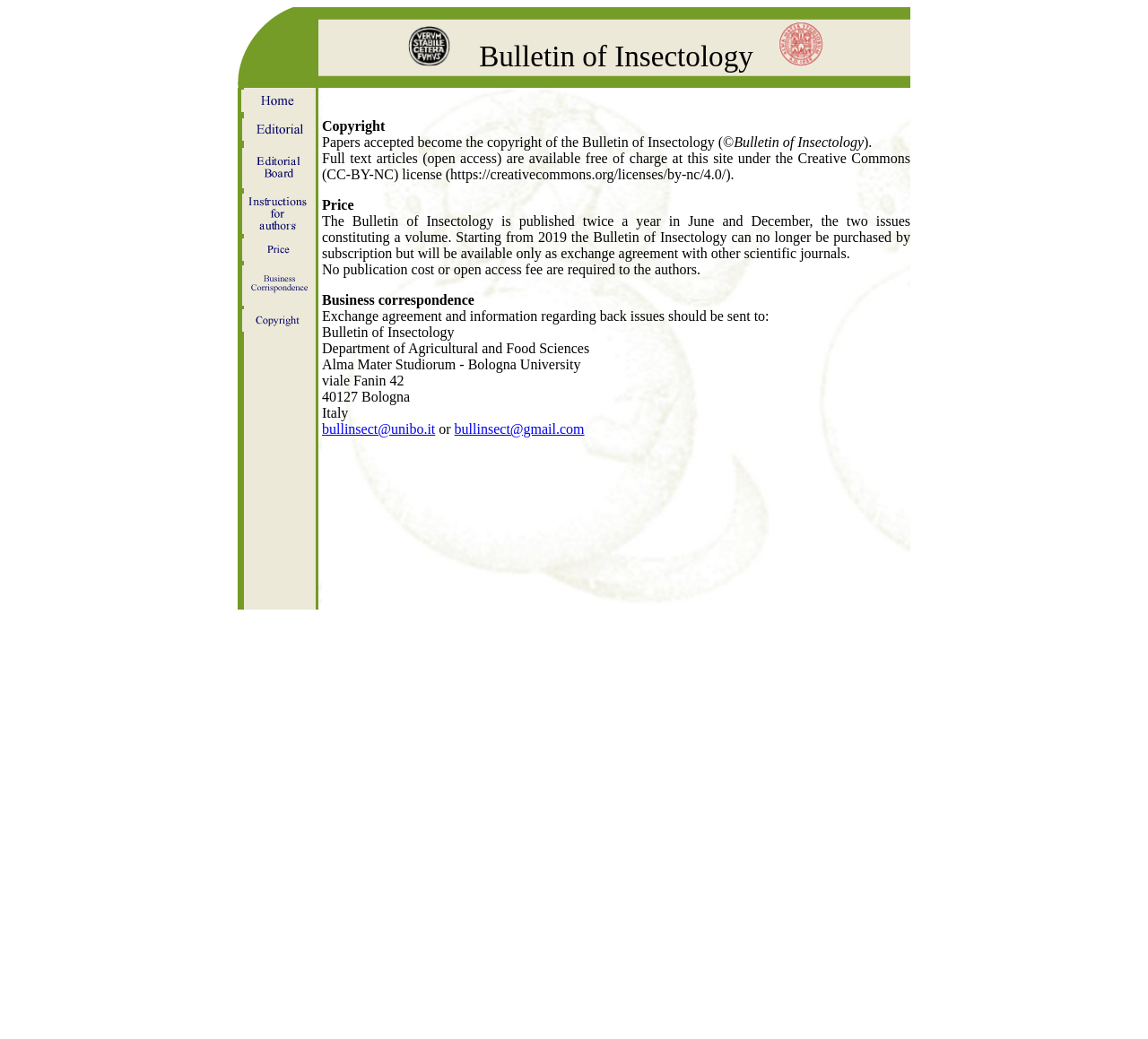Locate the bounding box coordinates of the element to click to perform the following action: 'Click the link to Bulletin of Insectology'. The coordinates should be given as four float values between 0 and 1, in the form of [left, top, right, bottom].

[0.21, 0.085, 0.273, 0.1]